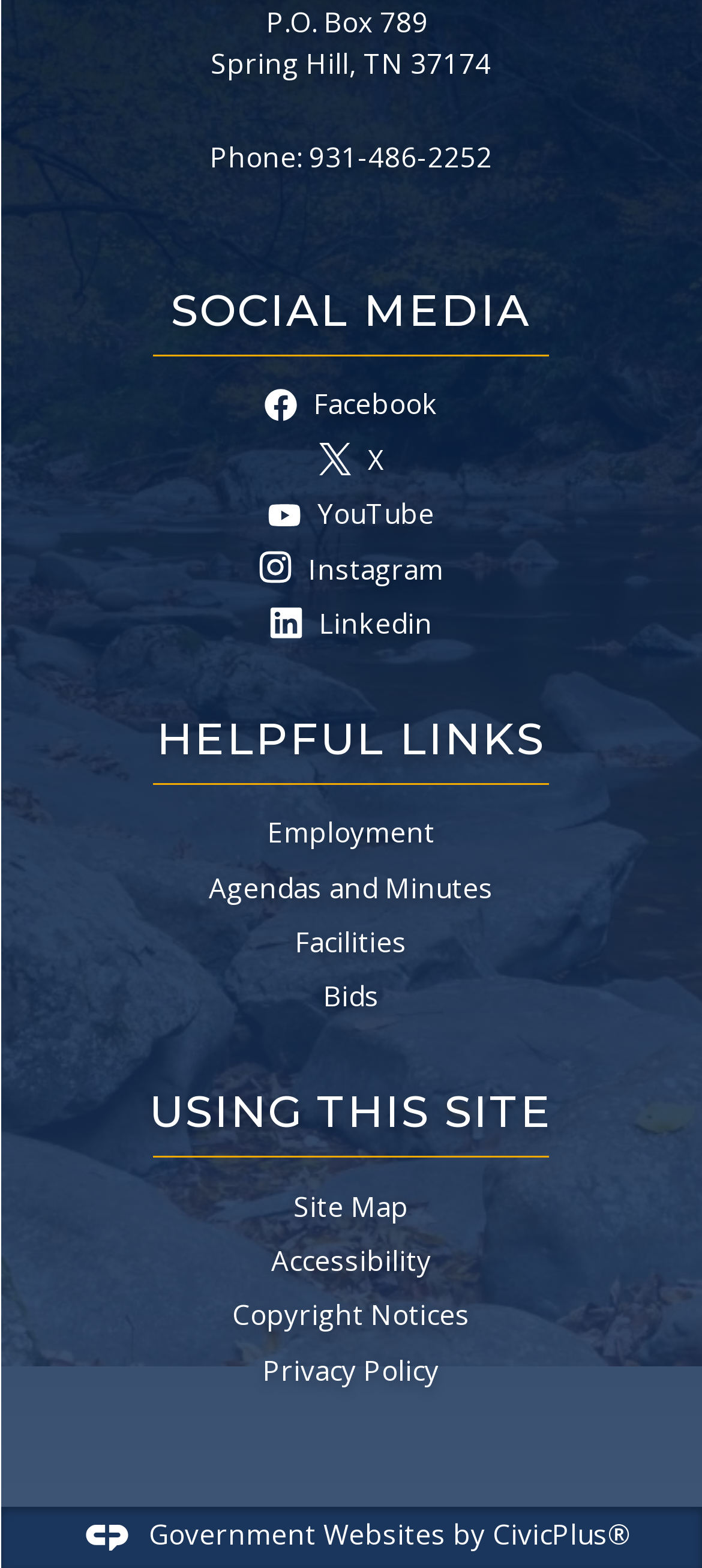Identify the bounding box coordinates for the UI element described as: "Agendas and Minutes".

[0.297, 0.554, 0.703, 0.577]